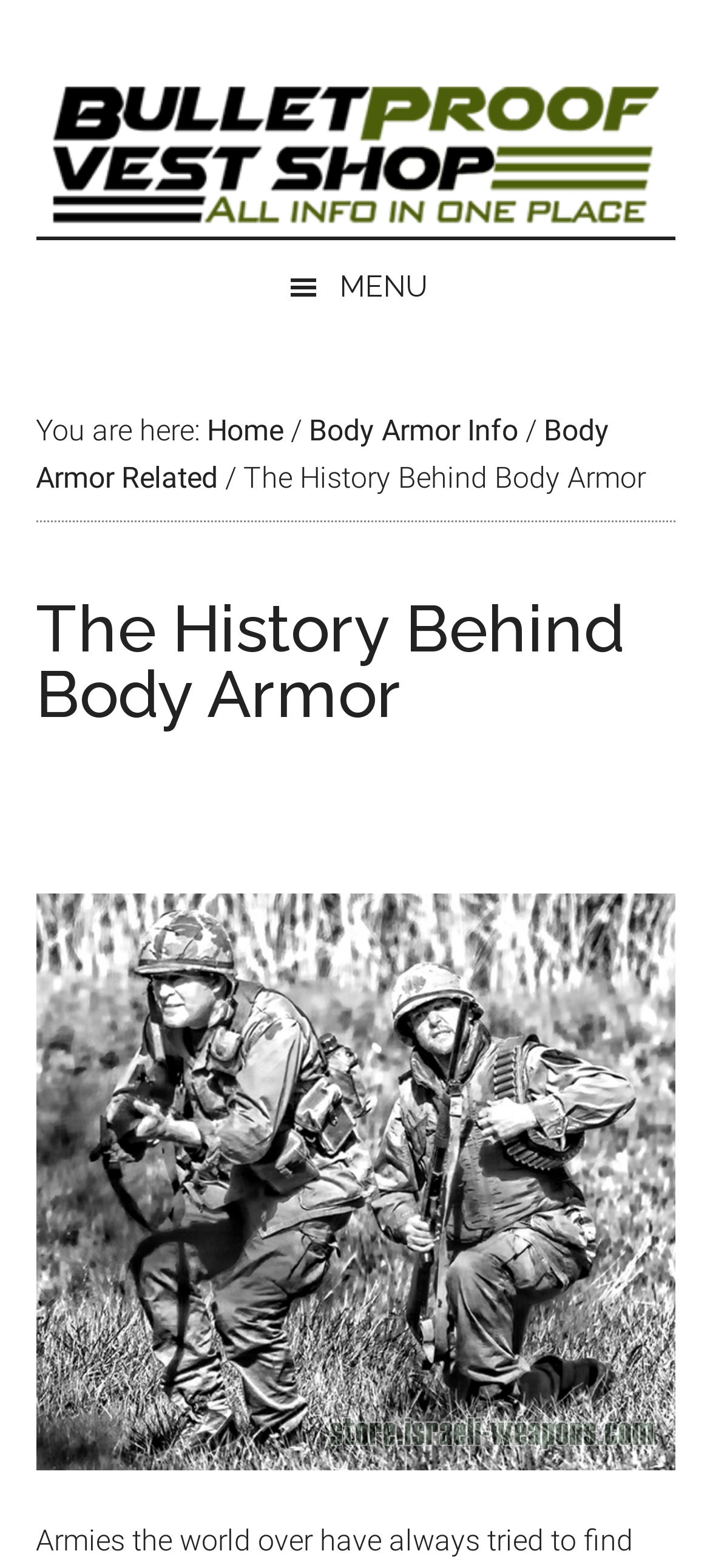What is the main topic of this webpage?
Based on the image, respond with a single word or phrase.

Body Armor